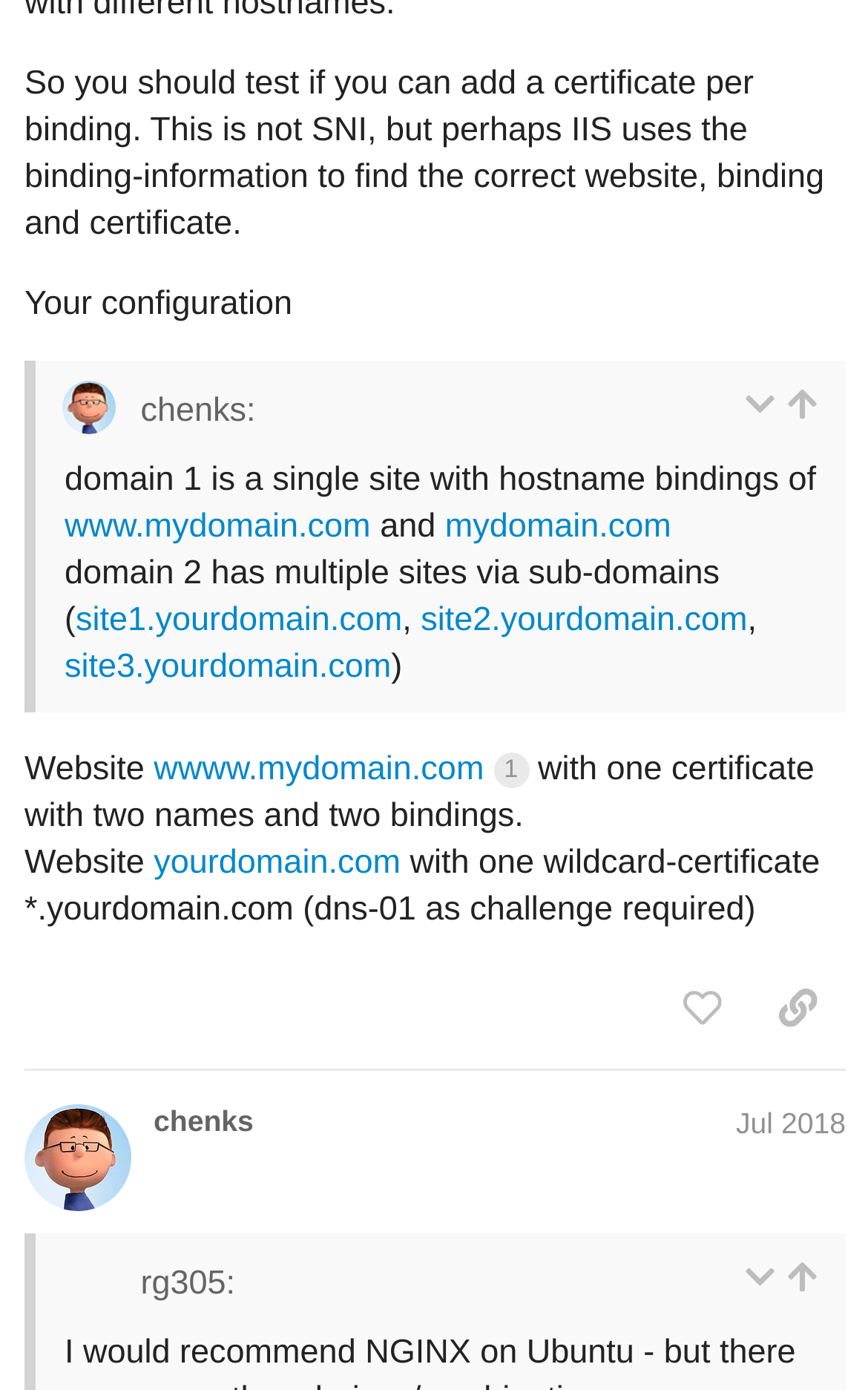Please find the bounding box coordinates for the clickable element needed to perform this instruction: "Go to the quoted post".

[0.905, 0.278, 0.944, 0.304]